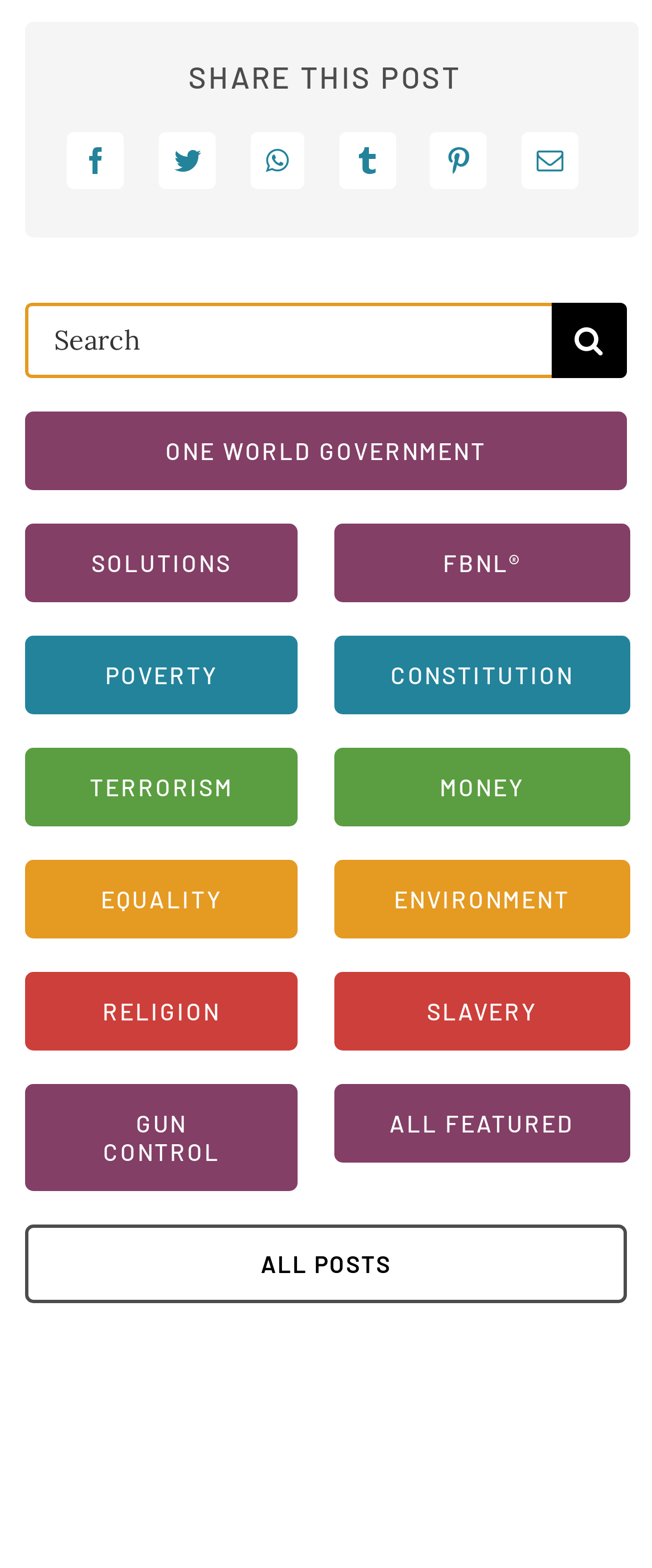Find the bounding box coordinates of the clickable area required to complete the following action: "Share this post on Facebook".

[0.091, 0.079, 0.204, 0.126]